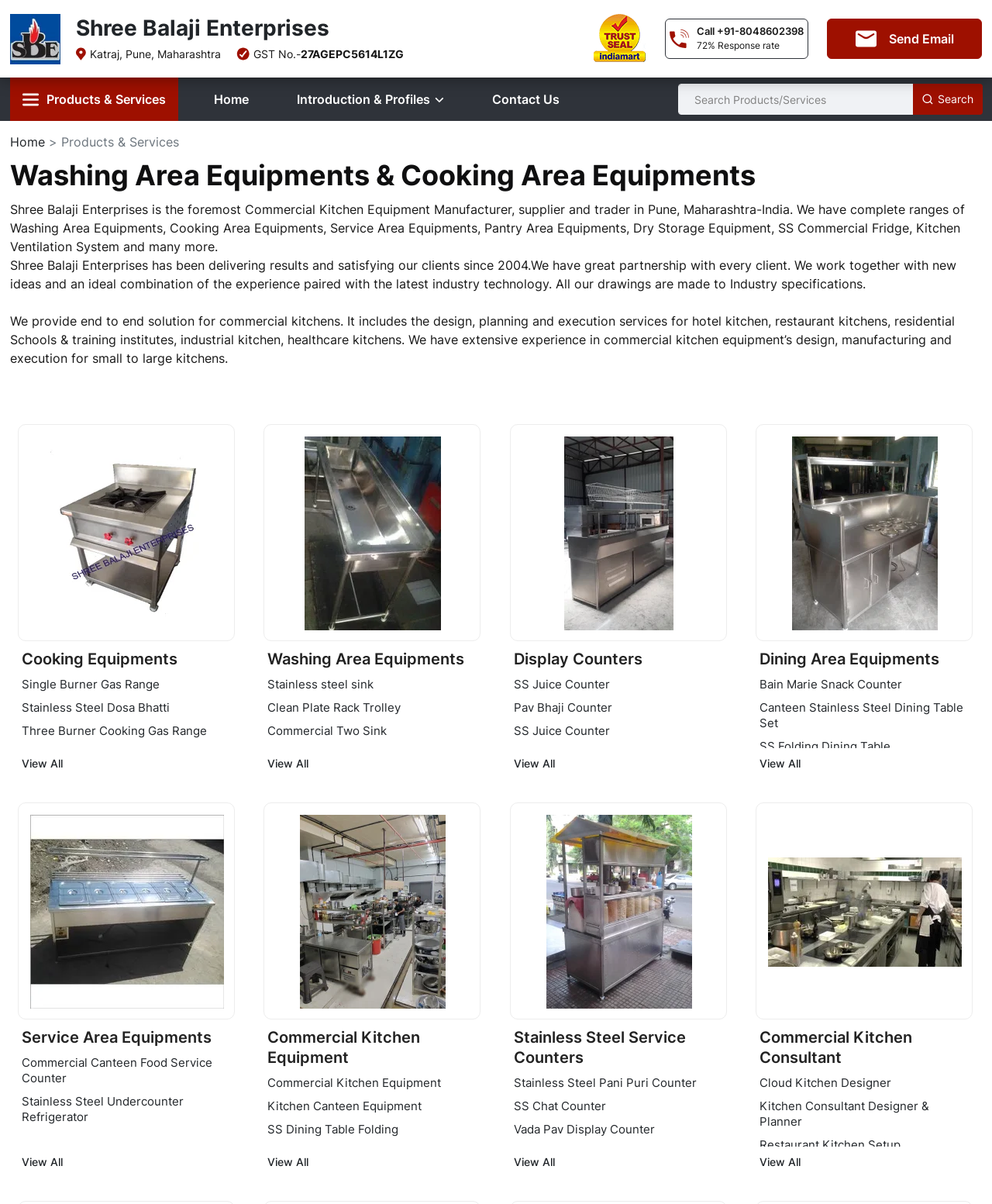What type of equipment is shown in the first image?
Please analyze the image and answer the question with as much detail as possible.

The first image on the webpage is of a cooking equipment, which is labeled as 'Single Burner Gas Range'.